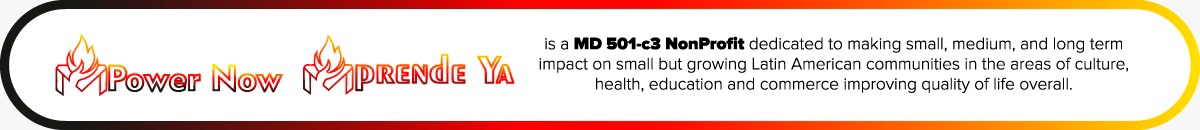What is the symbolic meaning of the flame icon?
From the image, provide a succinct answer in one word or a short phrase.

Energy and passion